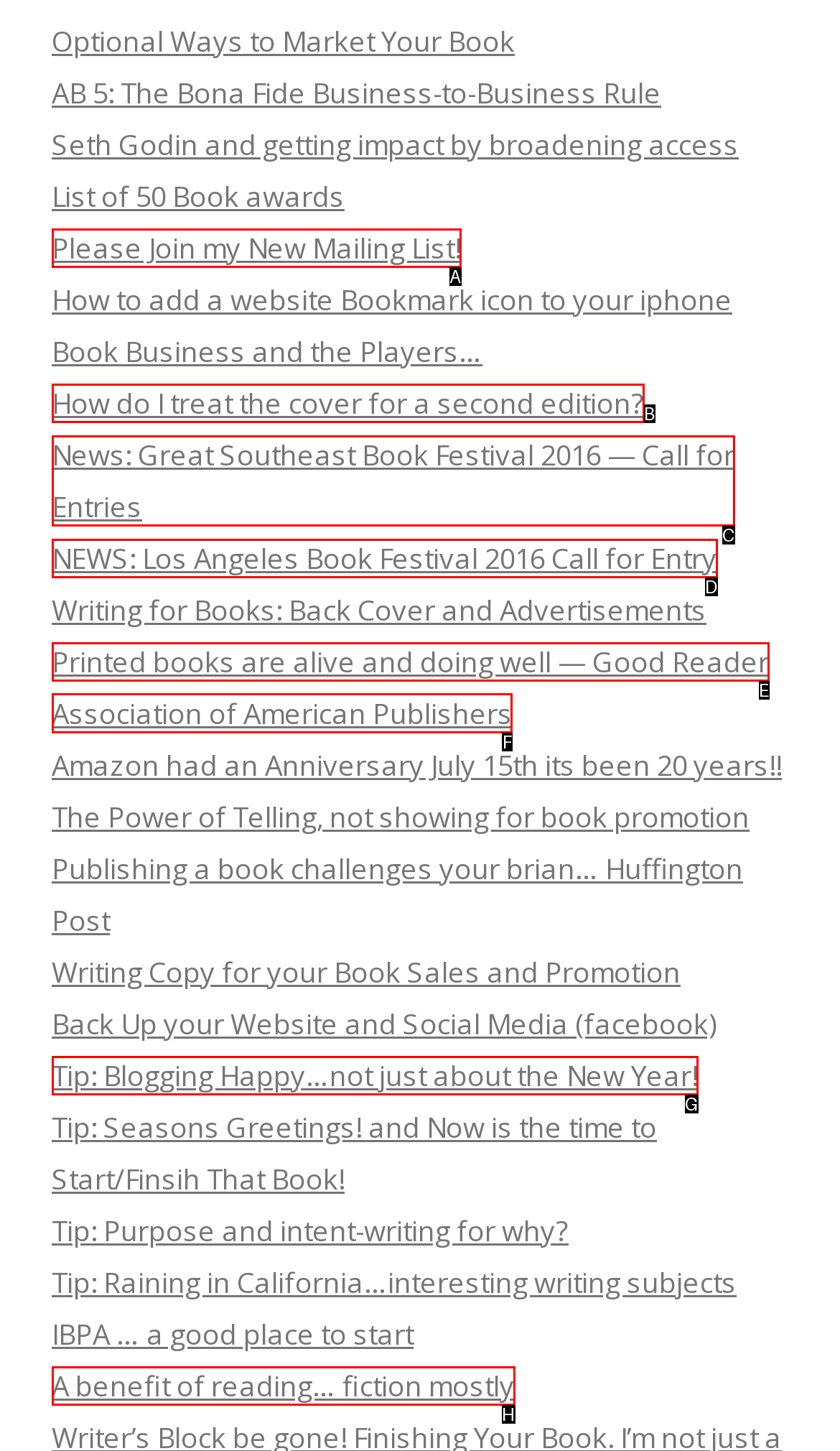Select the appropriate HTML element that needs to be clicked to finish the task: Explore the Association of American Publishers
Reply with the letter of the chosen option.

F